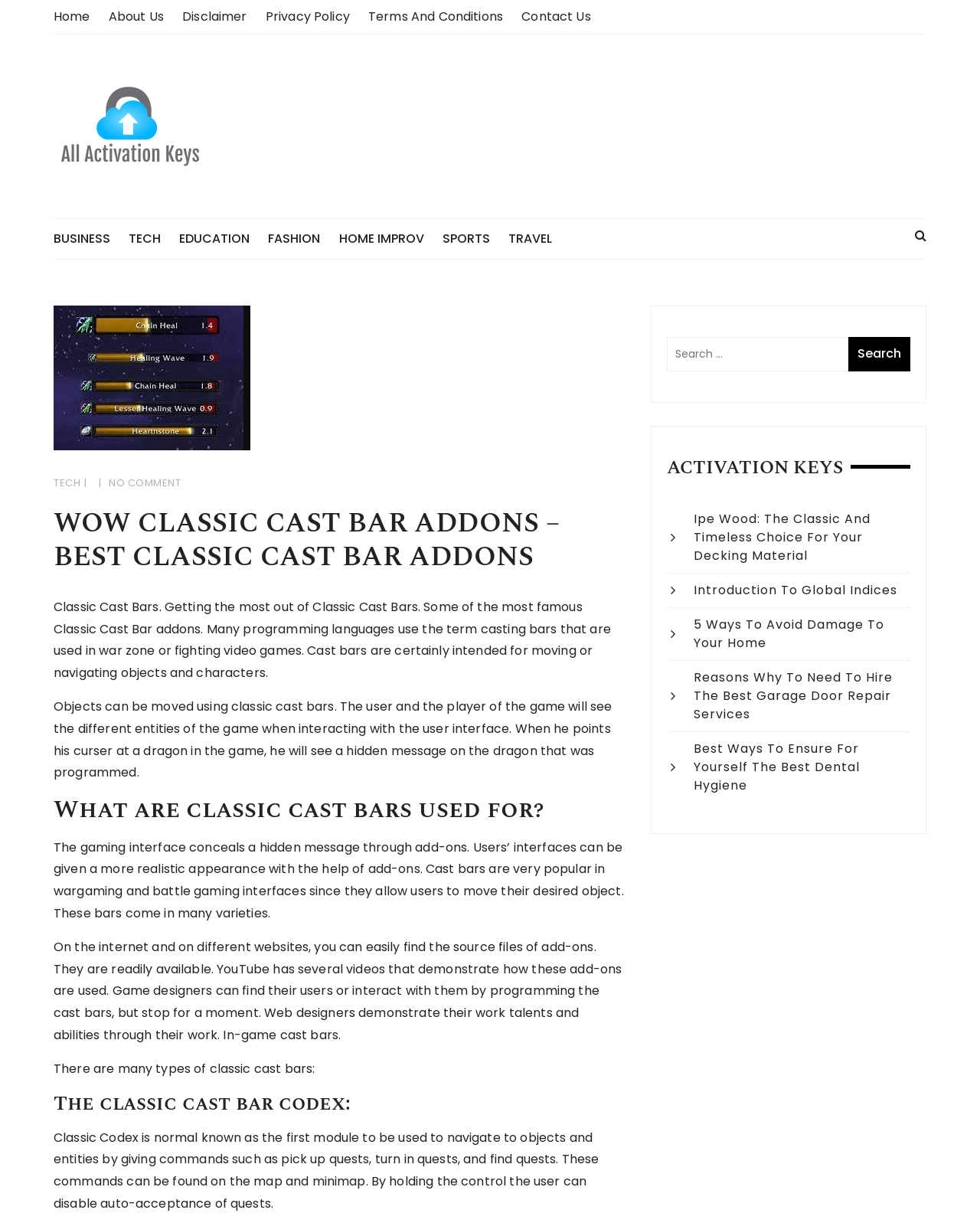Analyze the image and give a detailed response to the question:
Is there a search function on the webpage?

I found a search function on the webpage, which is located in the middle of the page and consists of a search box and a 'Search' button, allowing users to search for specific content.